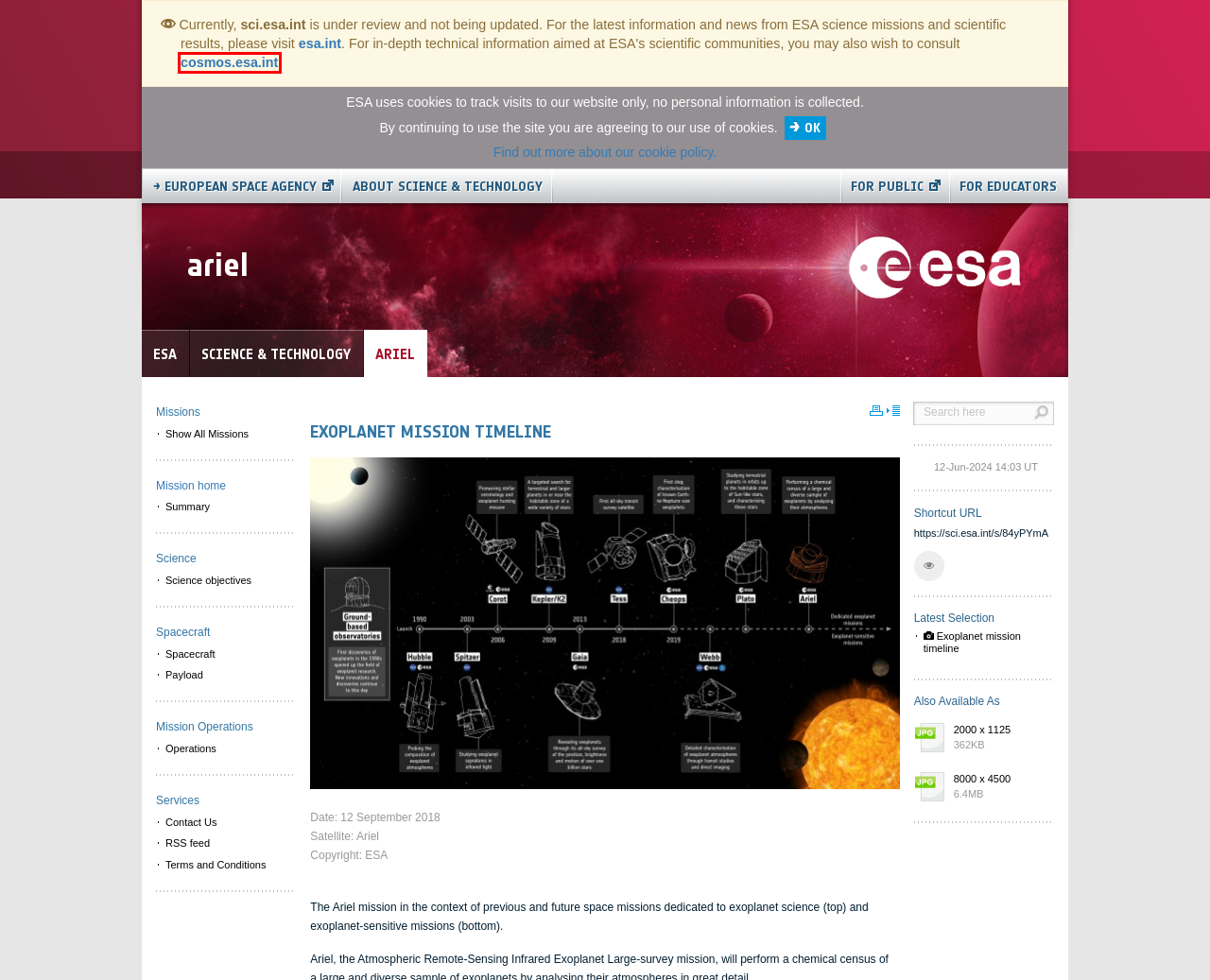Observe the screenshot of a webpage with a red bounding box around an element. Identify the webpage description that best fits the new page after the element inside the bounding box is clicked. The candidates are:
A. ESA Science & Technology - Terms and Conditions
B. ESA Science & Technology - ARIEL
C. ESA Science & Technology - Science objectives
D. ESA Science & Technology - ESA Science & Technology RSS
E. ESA Science & Technology - Contact Us
F. ESA Science & Technology - Summary
G. Cosmos Home - Cosmos
H. ESA Science & Technology - Spacecraft

G